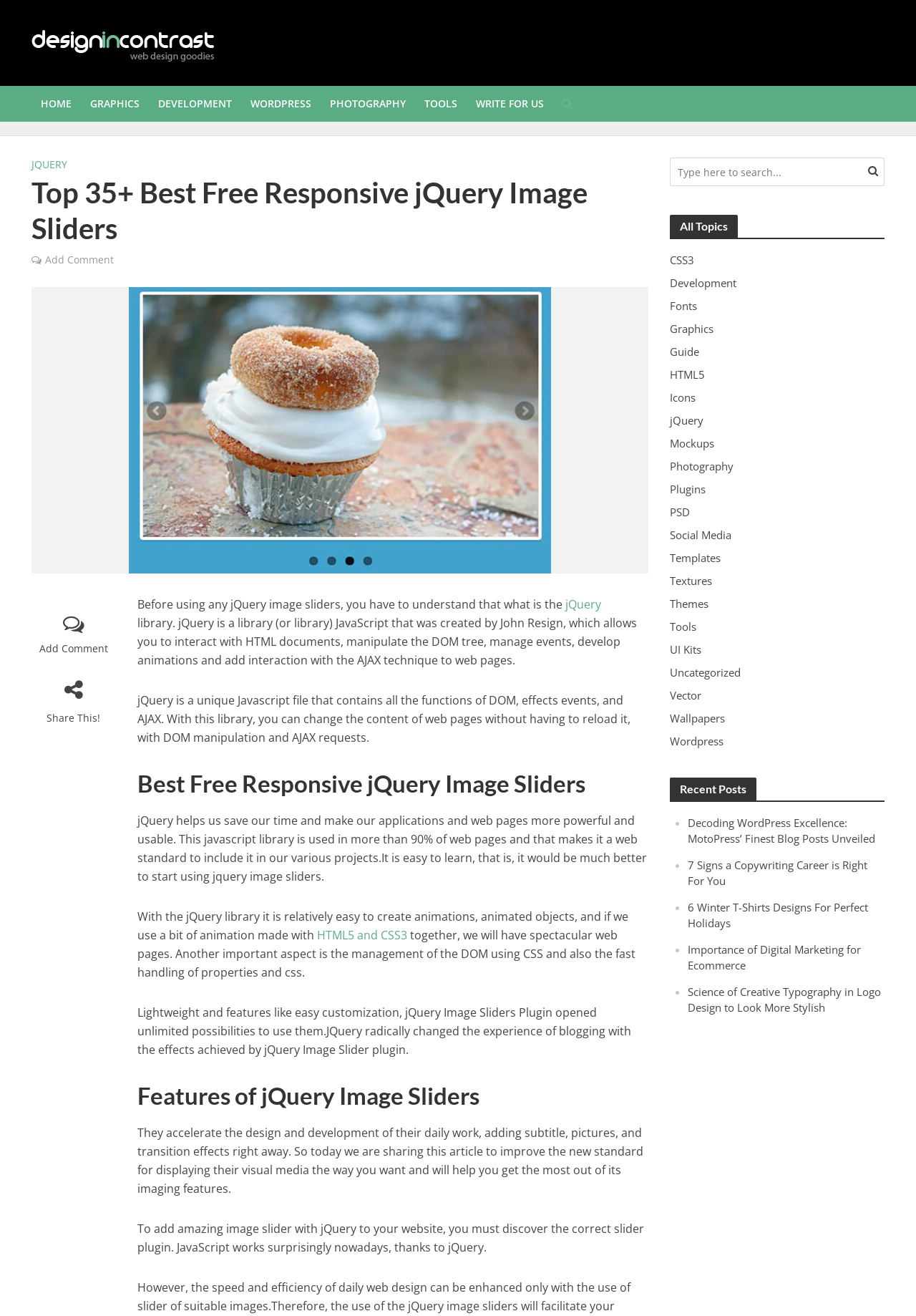Give a one-word or short phrase answer to the question: 
What is the benefit of using jQuery Image Sliders?

To make web pages more powerful and usable